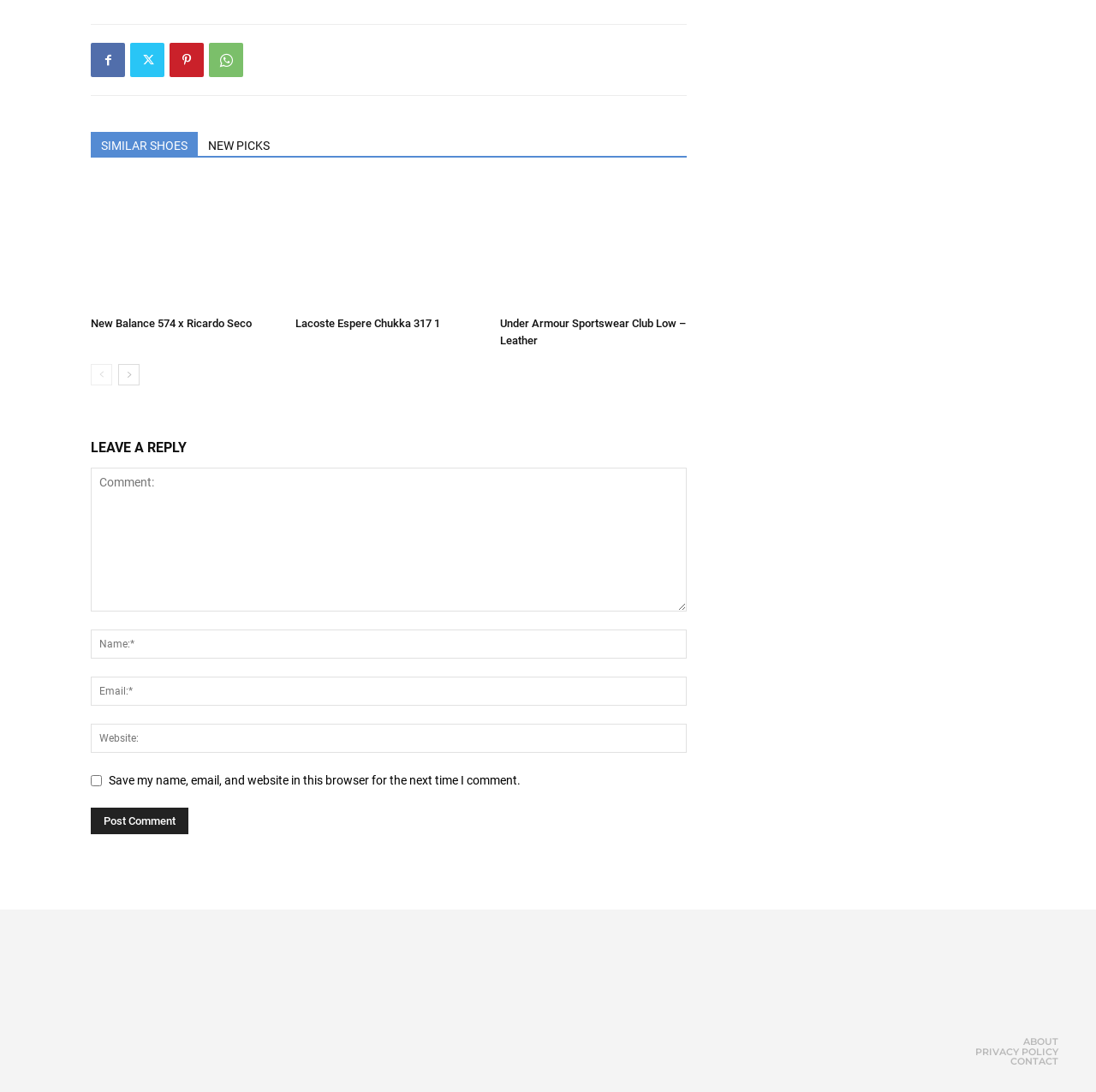Predict the bounding box coordinates of the area that should be clicked to accomplish the following instruction: "Click on the 'next-page' link". The bounding box coordinates should consist of four float numbers between 0 and 1, i.e., [left, top, right, bottom].

[0.108, 0.333, 0.127, 0.353]